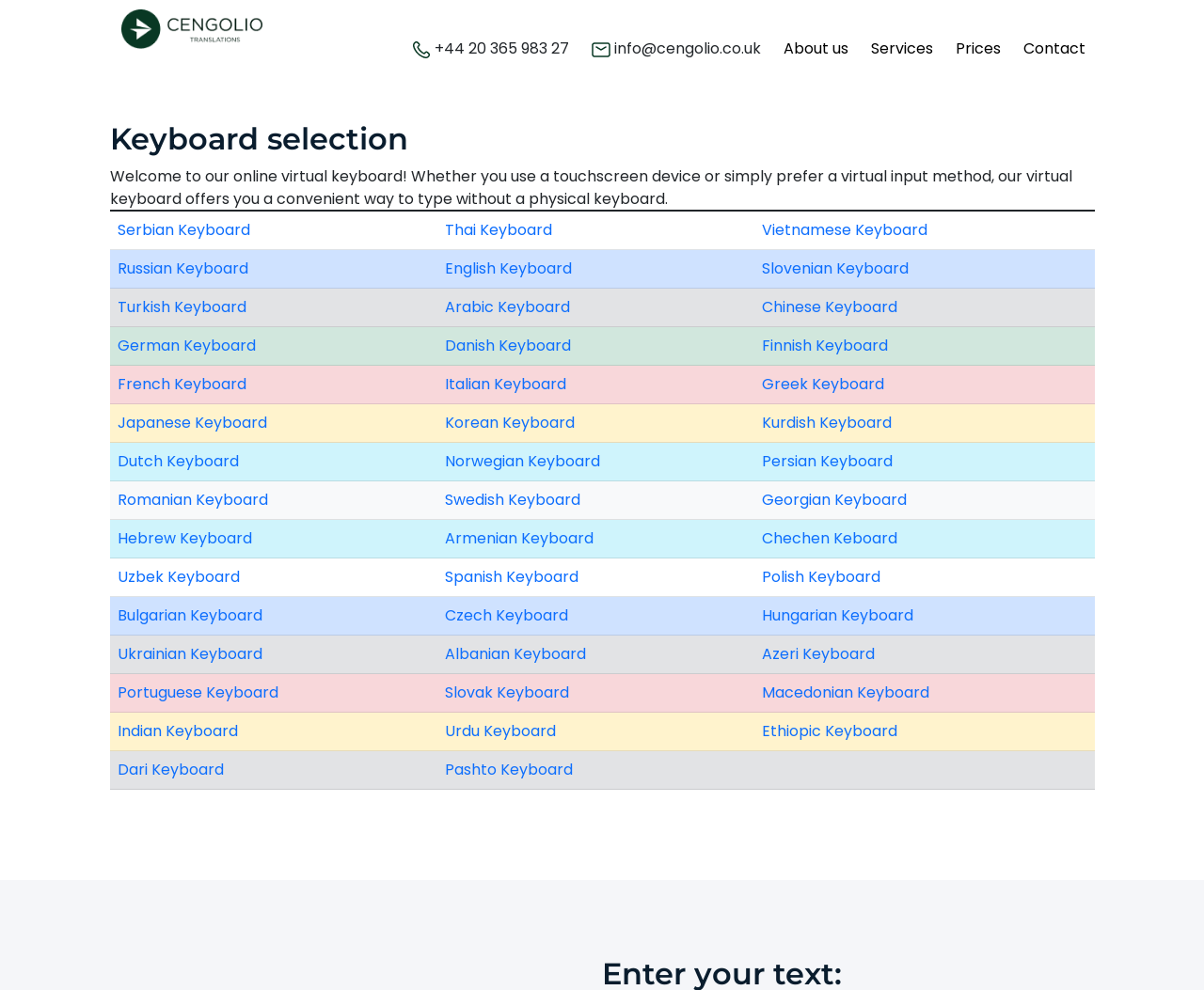How many navigation links are available at the top of the webpage?
Use the screenshot to answer the question with a single word or phrase.

4